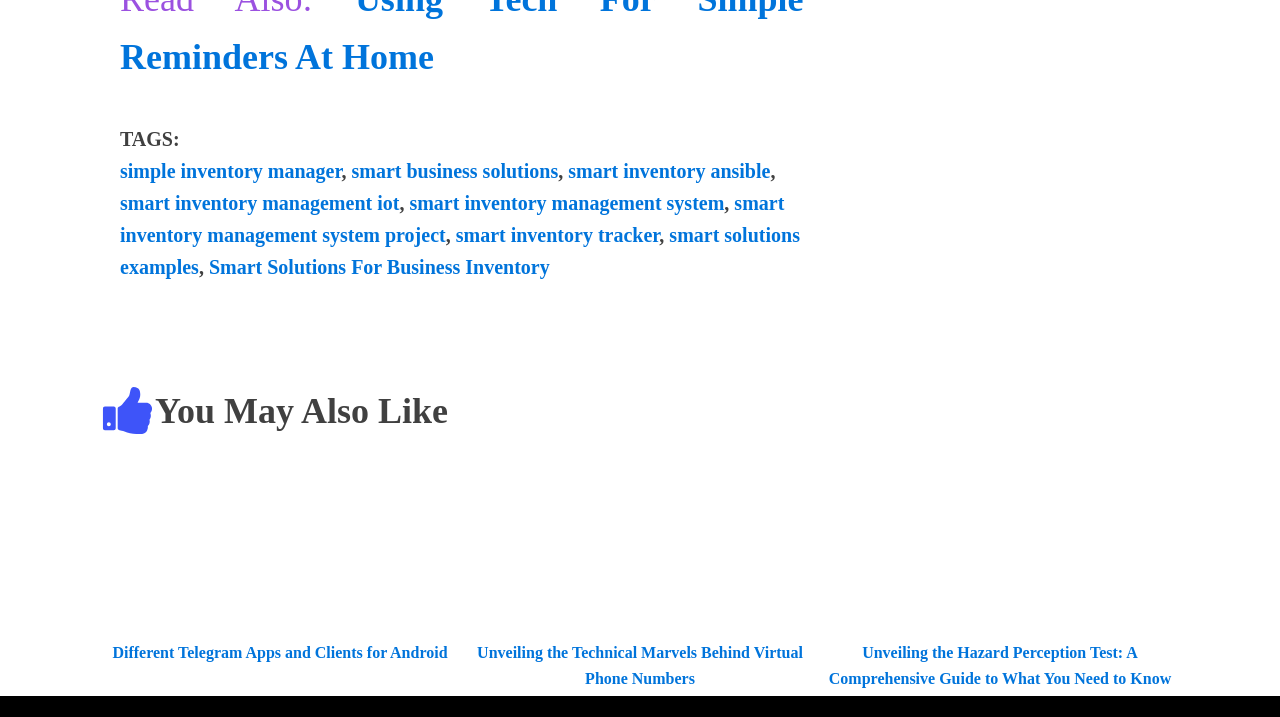Refer to the screenshot and answer the following question in detail:
What is the icon above the 'You May Also Like' heading?

The icon above the 'You May Also Like' heading is a 'thumbs-up' icon which is part of an SvgRoot element with bounding box coordinates [0.078, 0.534, 0.121, 0.61]. It is located above the 'You May Also Like' heading and is a graphical element.